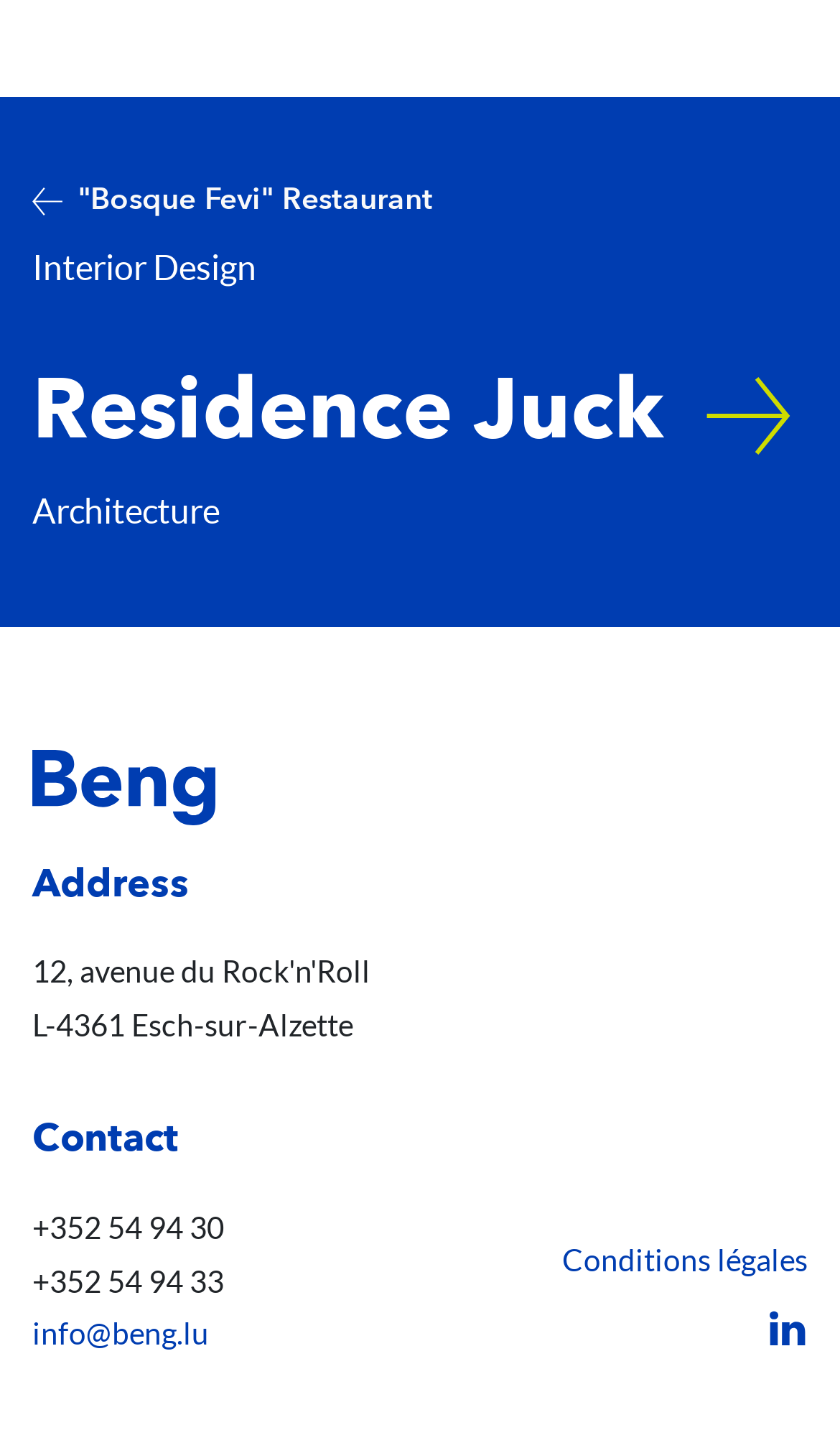Show the bounding box coordinates for the HTML element described as: "parent_node: Beng Architectes Associés title="Home"".

[0.038, 0.526, 0.256, 0.554]